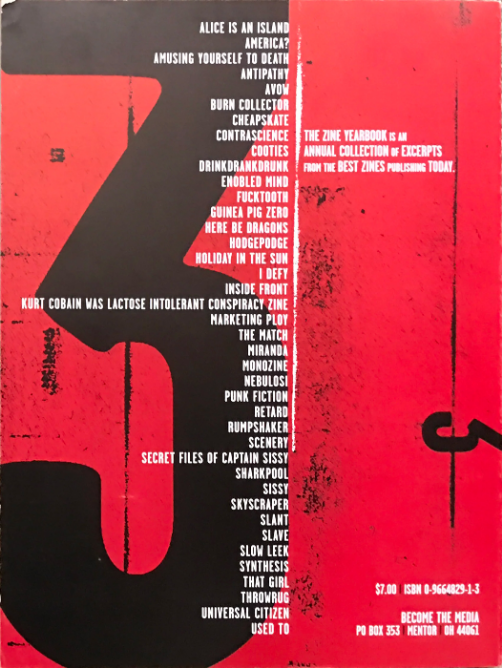Answer the question below using just one word or a short phrase: 
What time period does this issue of the 'Zine Yearbook' represent?

Late '90s to early 2000s